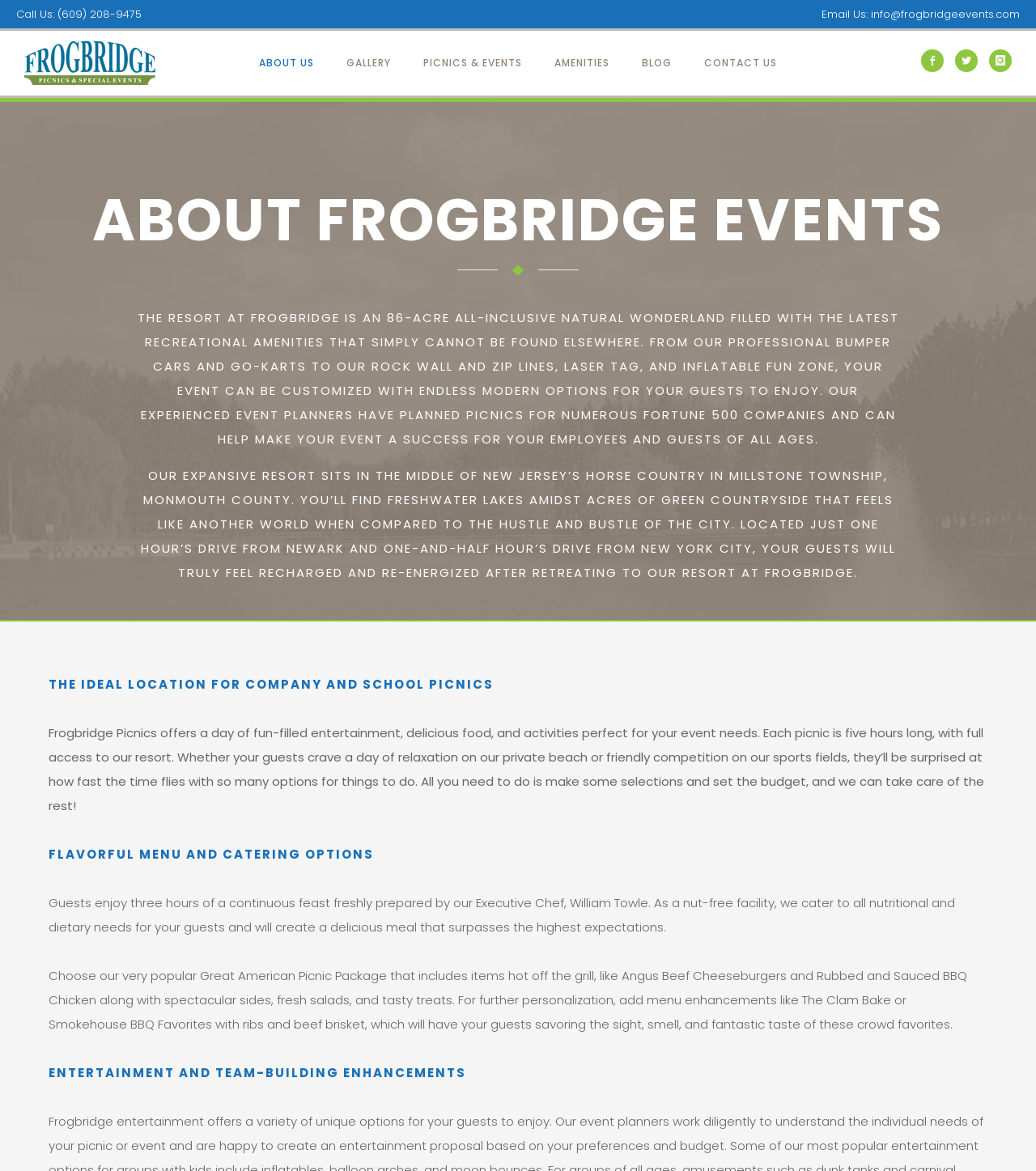Find the bounding box coordinates corresponding to the UI element with the description: "alt="Frogbridge Picnics & Special Events"". The coordinates should be formatted as [left, top, right, bottom], with values as floats between 0 and 1.

[0.023, 0.035, 0.15, 0.073]